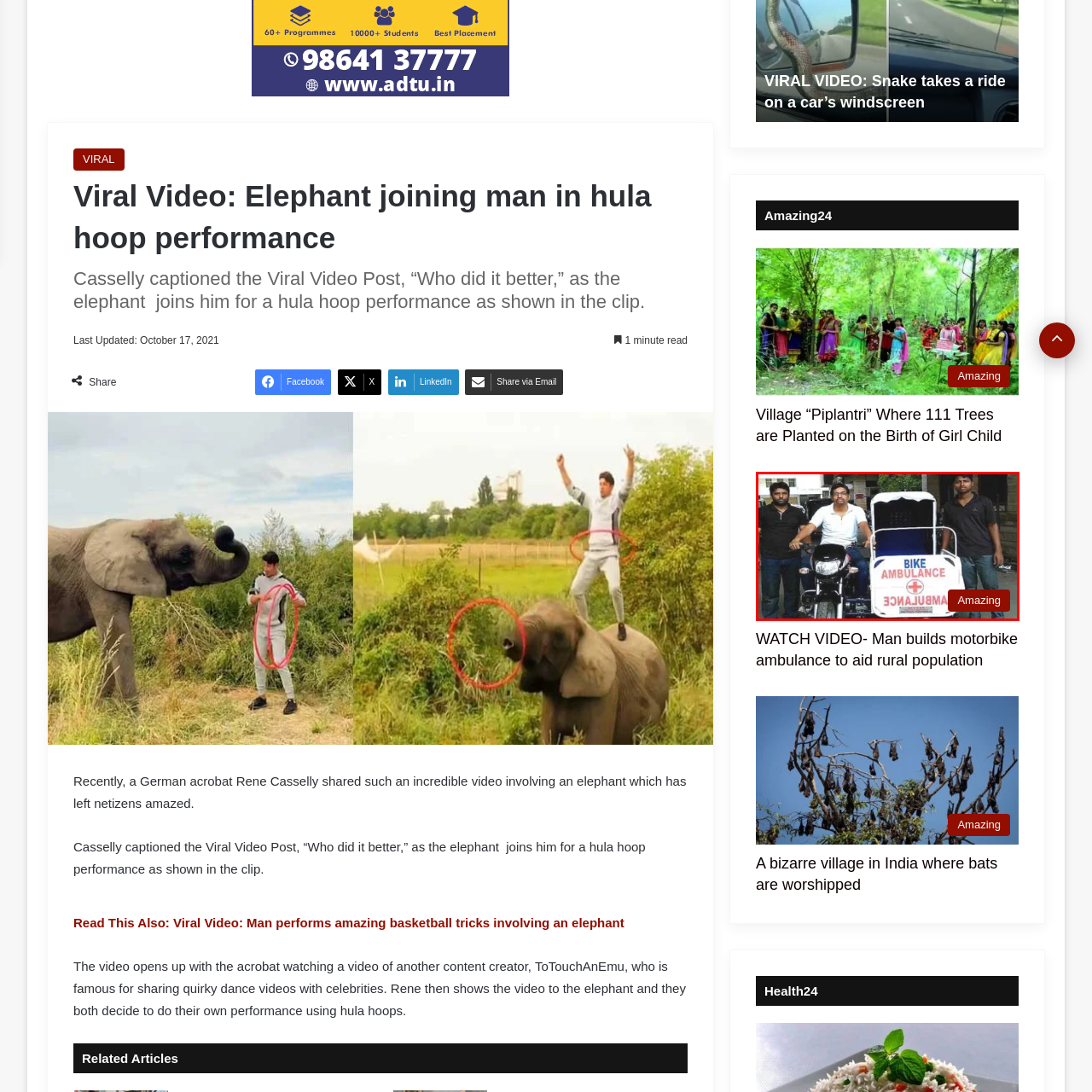What symbol is featured on the sidecar?
Focus on the image highlighted within the red borders and answer with a single word or short phrase derived from the image.

Red cross symbol